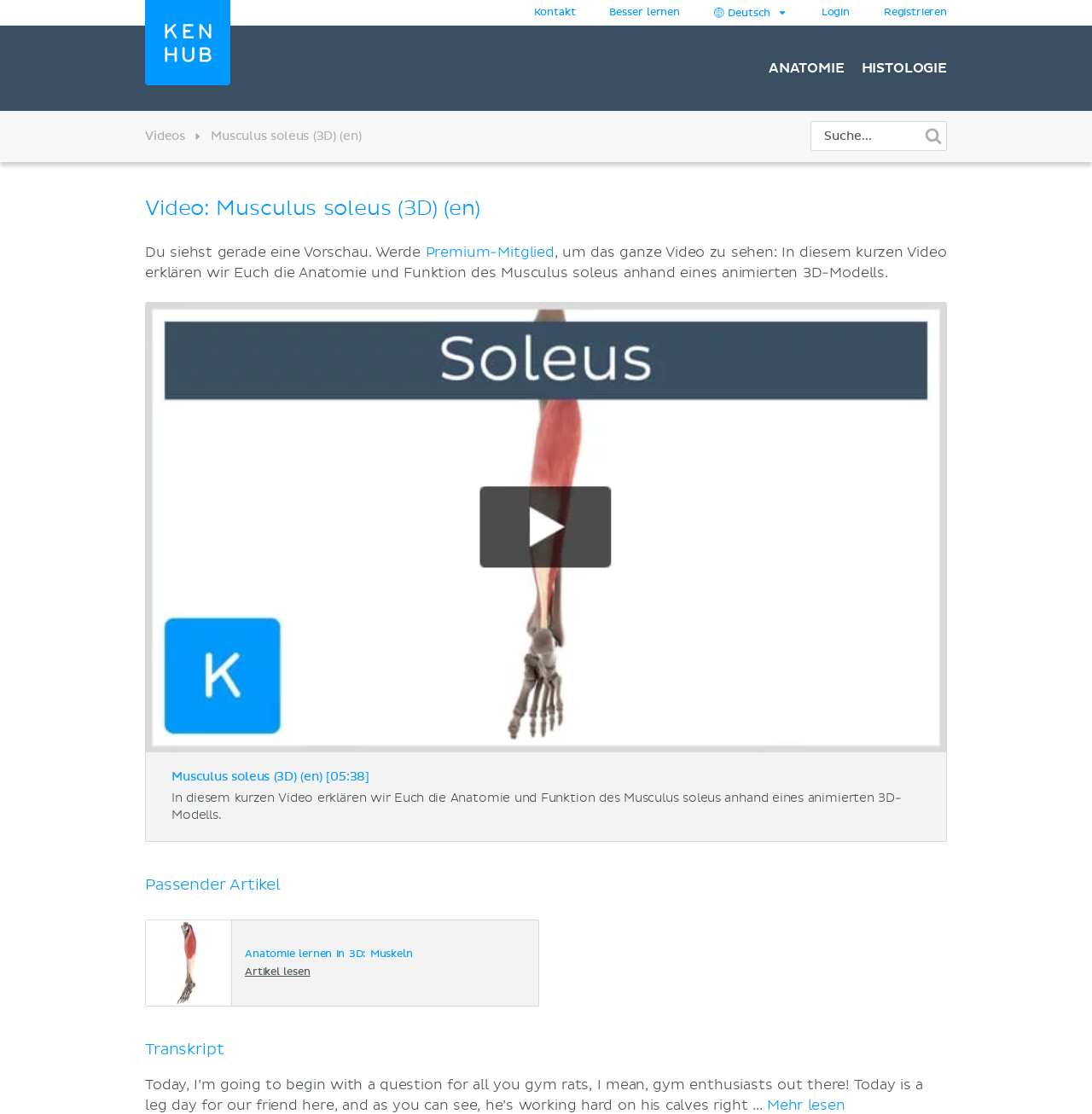Answer briefly with one word or phrase:
What is the language of the video?

English